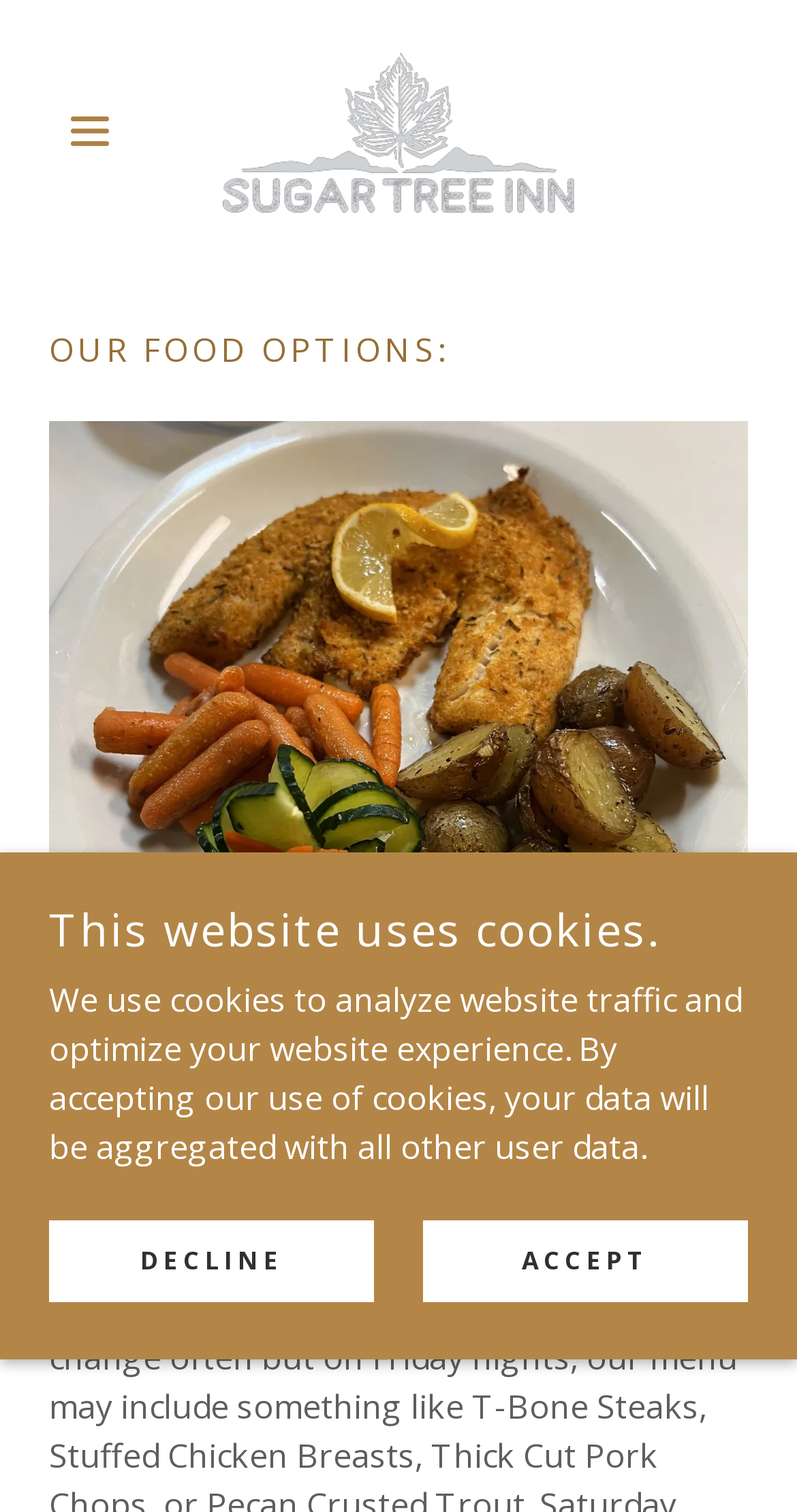Using the description "title="Sugar Tree Inn"", locate and provide the bounding box of the UI element.

[0.279, 0.032, 0.721, 0.141]